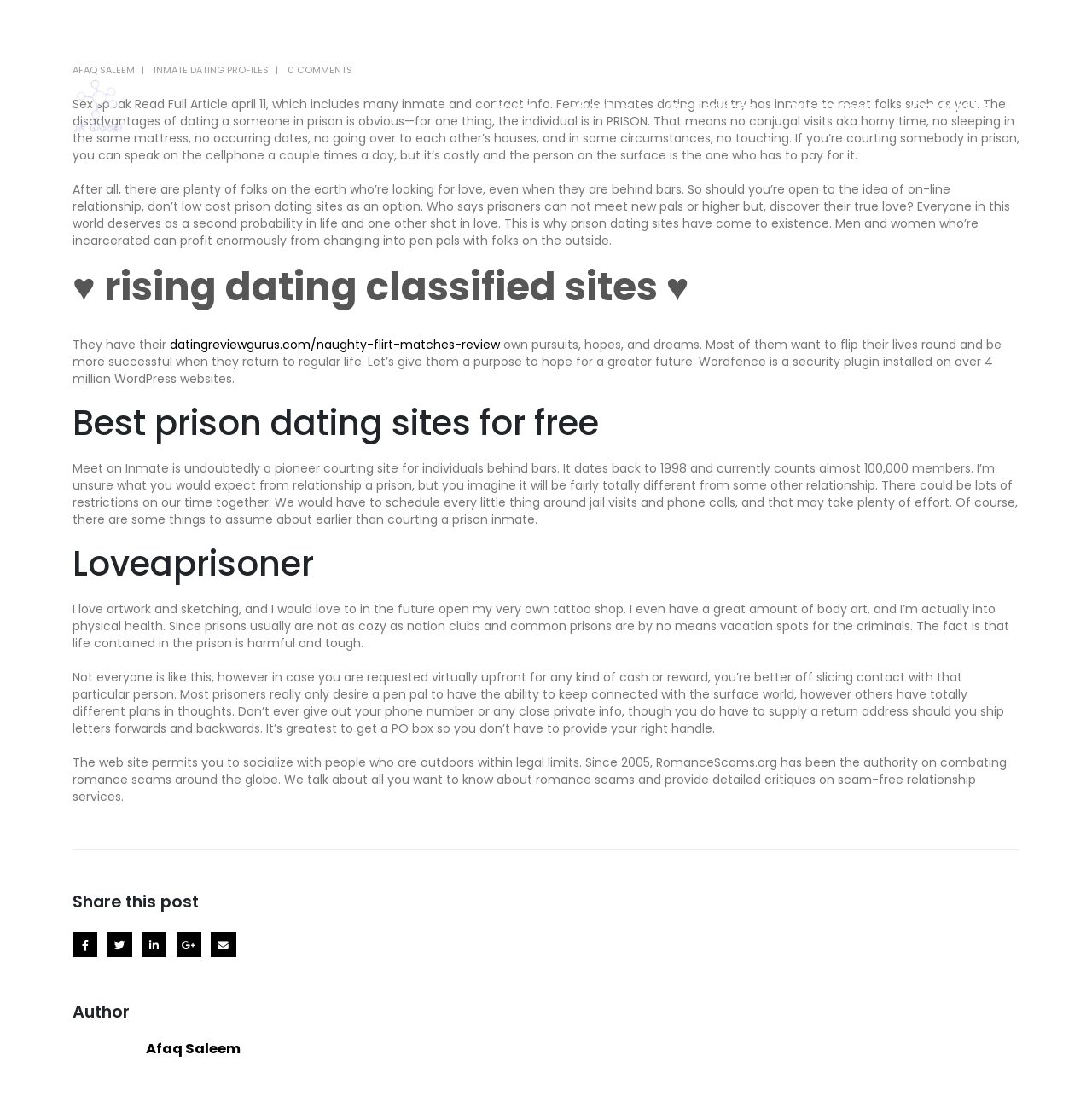Please identify the bounding box coordinates of the element on the webpage that should be clicked to follow this instruction: "Share this post on Facebook". The bounding box coordinates should be given as four float numbers between 0 and 1, formatted as [left, top, right, bottom].

[0.066, 0.833, 0.089, 0.855]